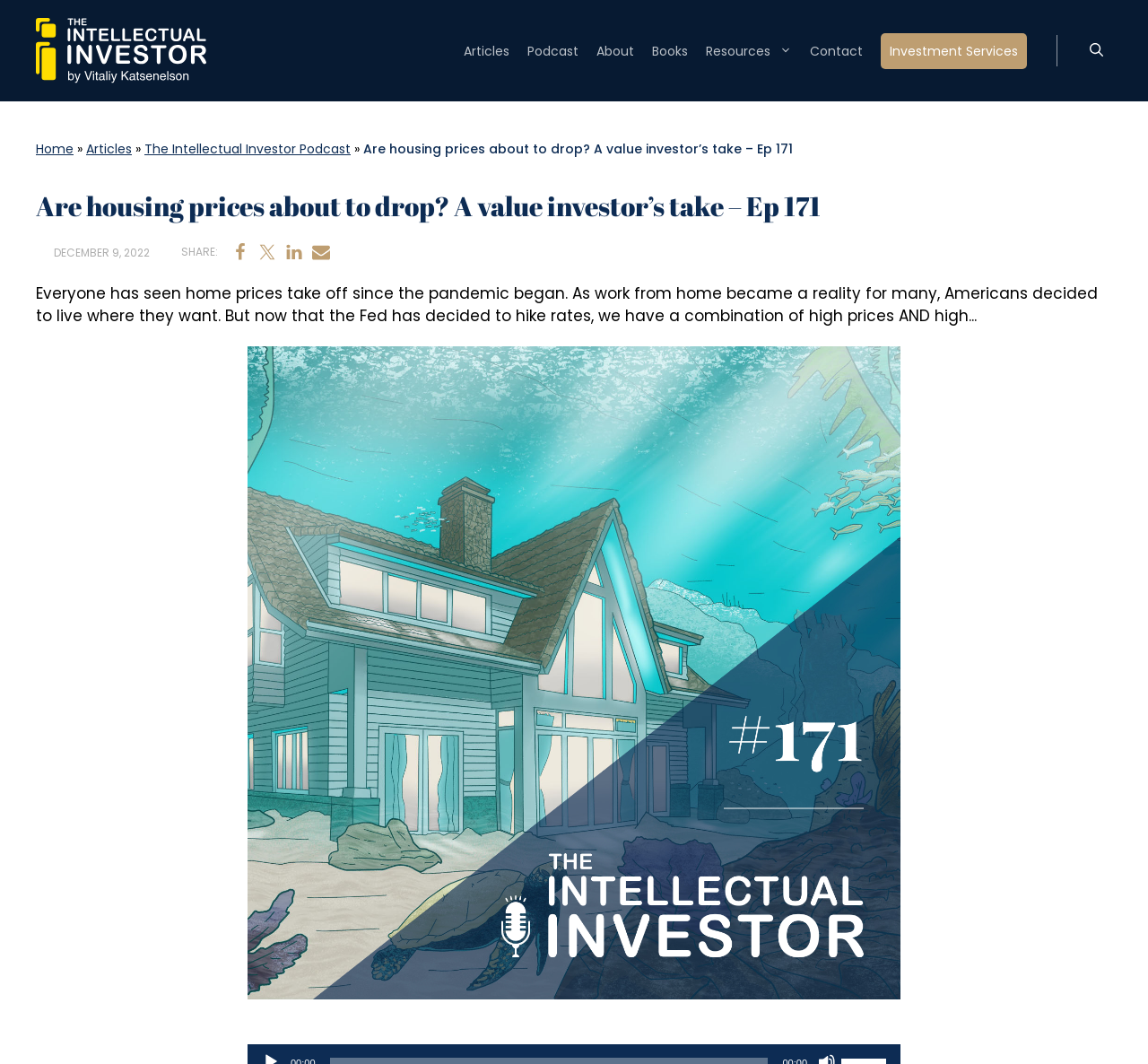Can you find and provide the main heading text of this webpage?

Are housing prices about to drop? A value investor’s take – Ep 171